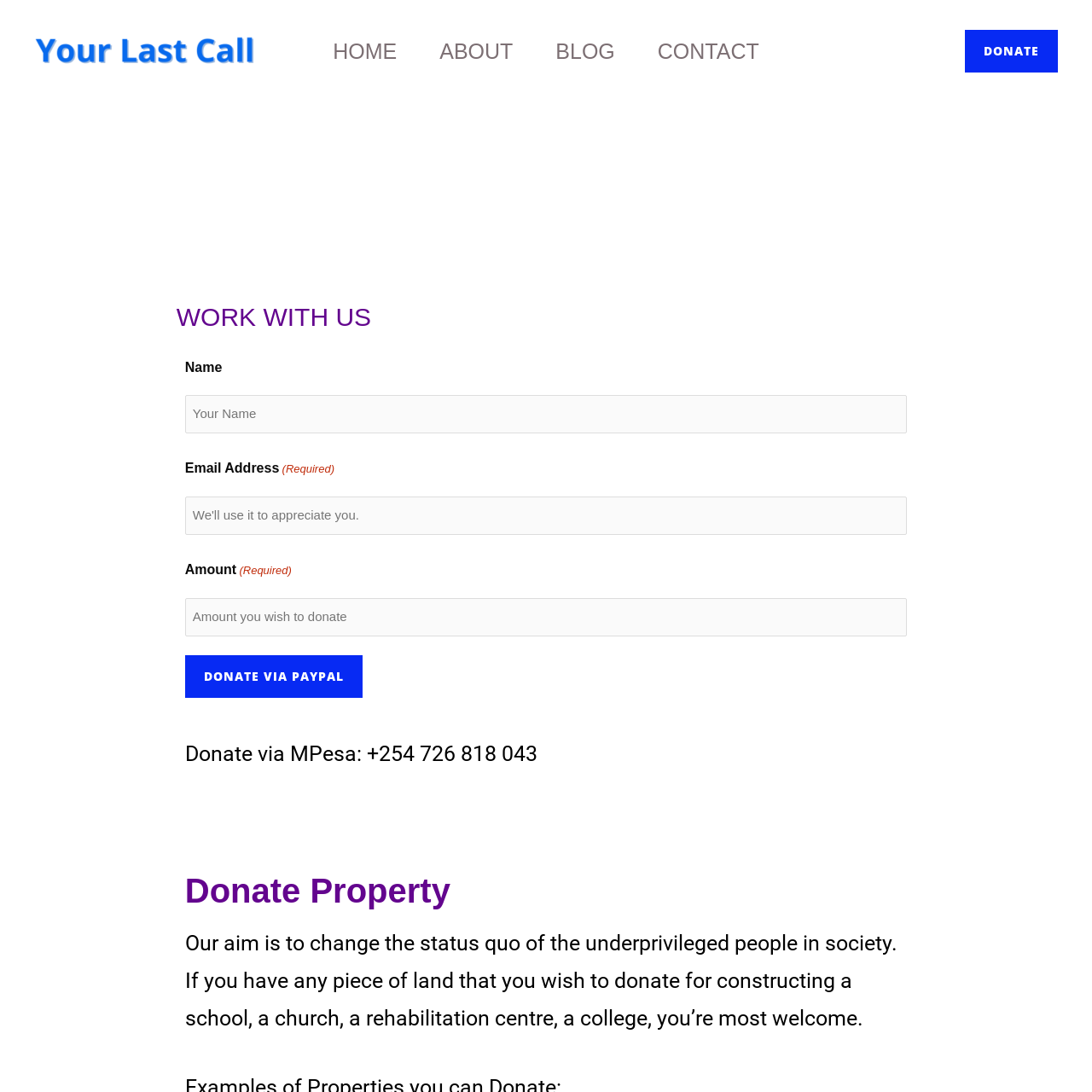Locate the bounding box coordinates of the area to click to fulfill this instruction: "enter name in the input field". The bounding box should be presented as four float numbers between 0 and 1, in the order [left, top, right, bottom].

[0.169, 0.362, 0.831, 0.396]